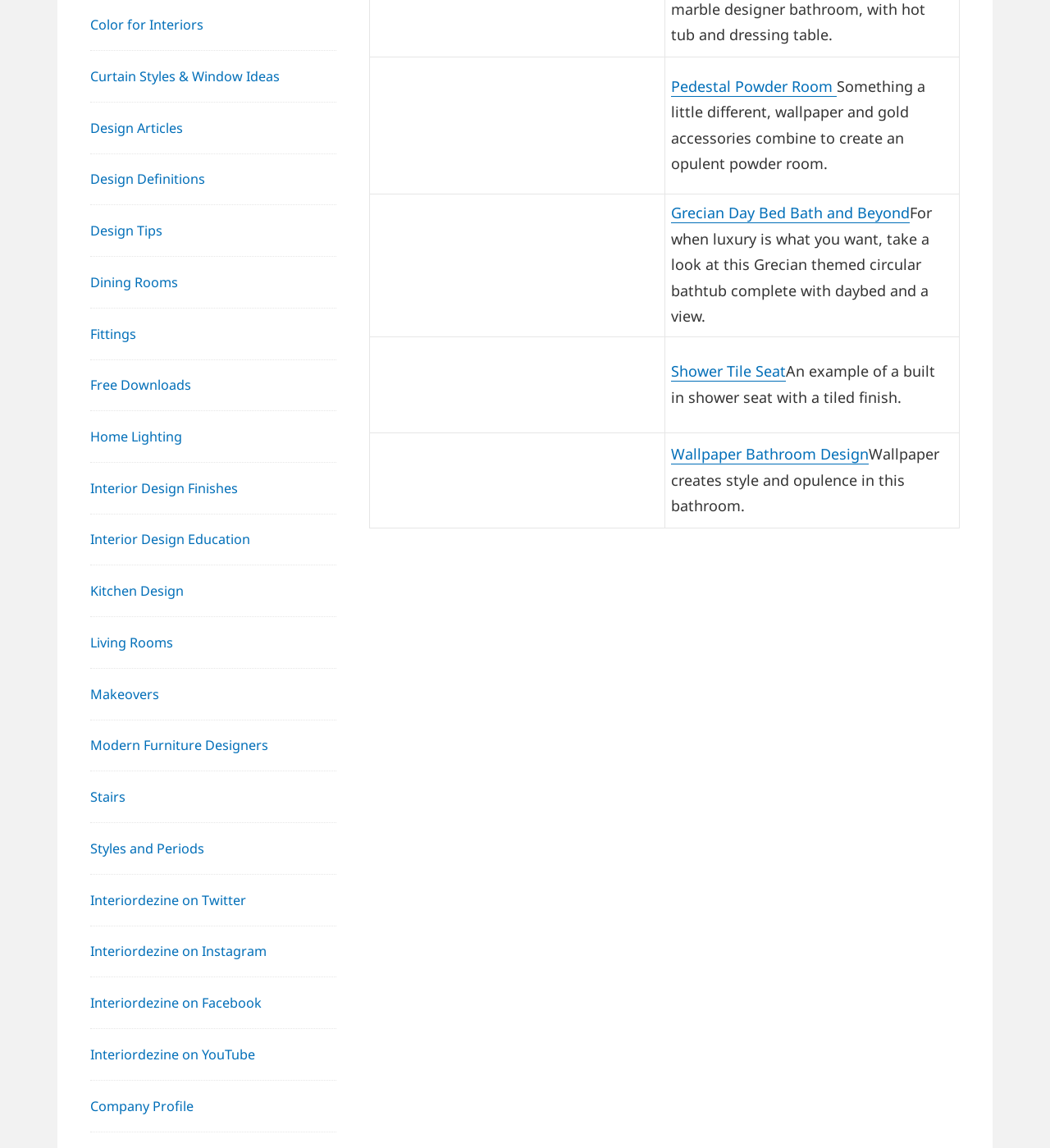What is the purpose of the 'Color Consultant course' link?
We need a detailed and meticulous answer to the question.

The 'Color Consultant course' link is located at the bottom of the webpage, and it appears to be a call-to-action for users who want to learn more about color consulting. The surrounding links are related to interior design, which suggests that the course is focused on teaching users how to select colors for interior design projects.